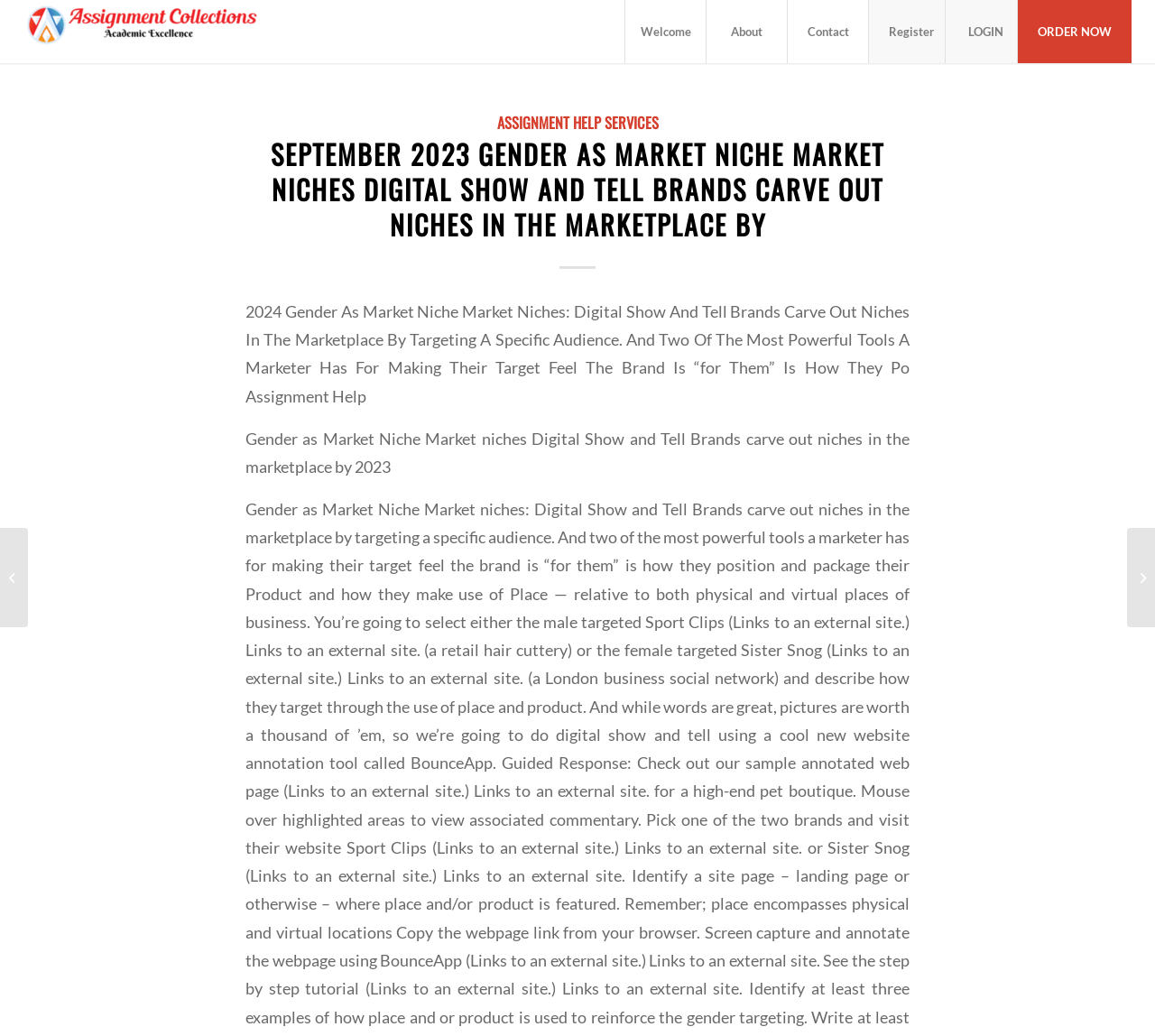What is the primary heading on this webpage?

SEPTEMBER 2023 GENDER AS MARKET NICHE MARKET NICHES DIGITAL SHOW AND TELL BRANDS CARVE OUT NICHES IN THE MARKETPLACE BY